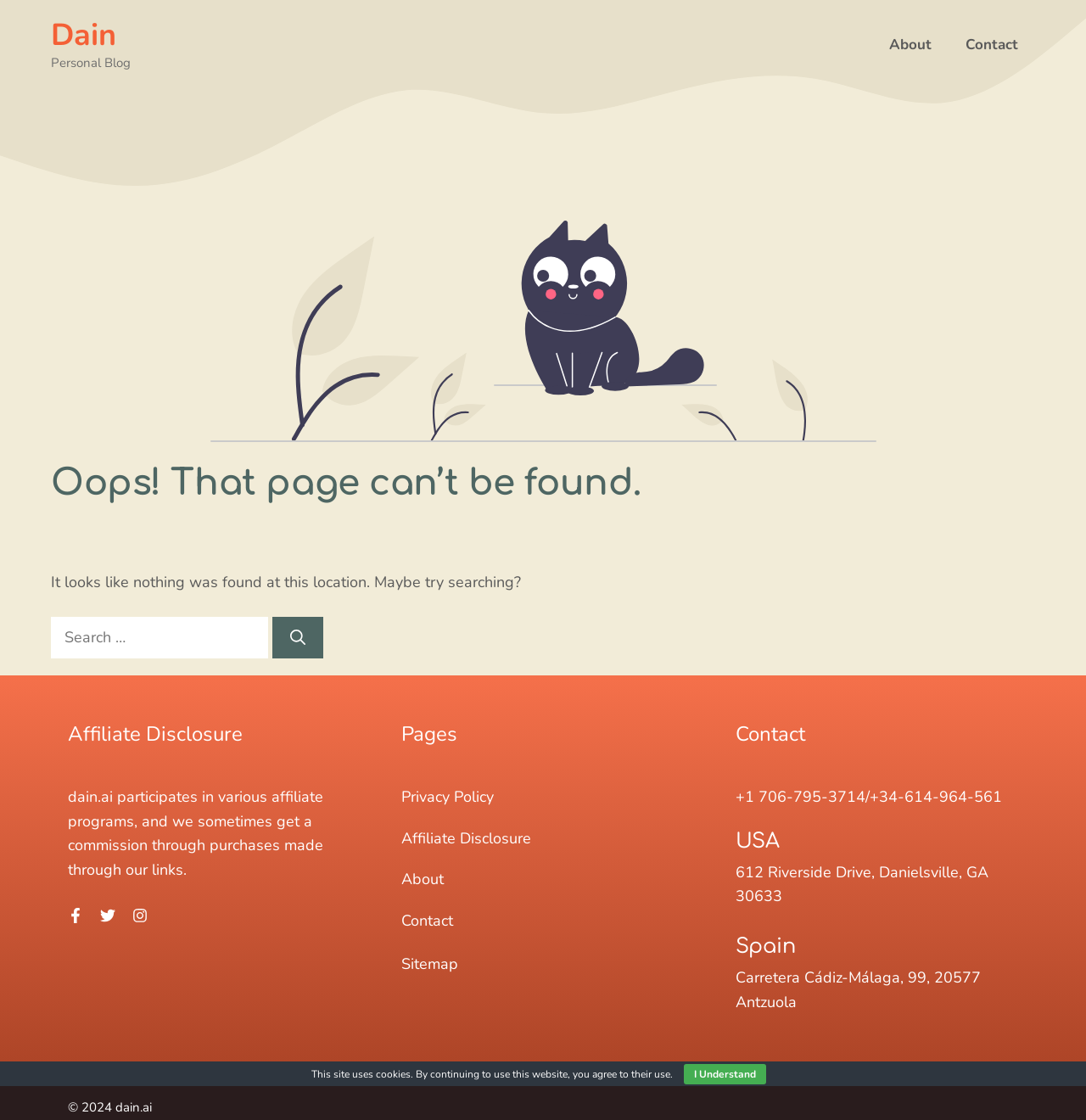Give a full account of the webpage's elements and their arrangement.

This webpage is a "Page not found" error page from a personal blog called "Dain". At the top, there is a banner with a link to the blog's homepage and a description "Personal Blog". To the right of the banner, there is a primary navigation menu with links to "About" and "Contact" pages.

Below the banner, there is a large figure or image that takes up most of the width of the page. Underneath the figure, there is a main content area with a heading that reads "Oops! That page can’t be found." followed by a paragraph of text explaining that nothing was found at the current location and suggesting to try searching.

There is a search box with a label "Search for:" and a "Search" button next to it. Below the search box, there is a section with affiliate disclosure information, including a paragraph of text and several links.

On the right side of the page, there is a section with links to various pages, including "Privacy Policy", "Affiliate Disclosure", "About", "Contact", and "Sitemap". Below this section, there is a contact information section with phone numbers and addresses for the USA and Spain.

At the very bottom of the page, there is a copyright notice "© 2024 dain.ai" and a notification about the use of cookies on the site, with an "I Understand" button to acknowledge it.